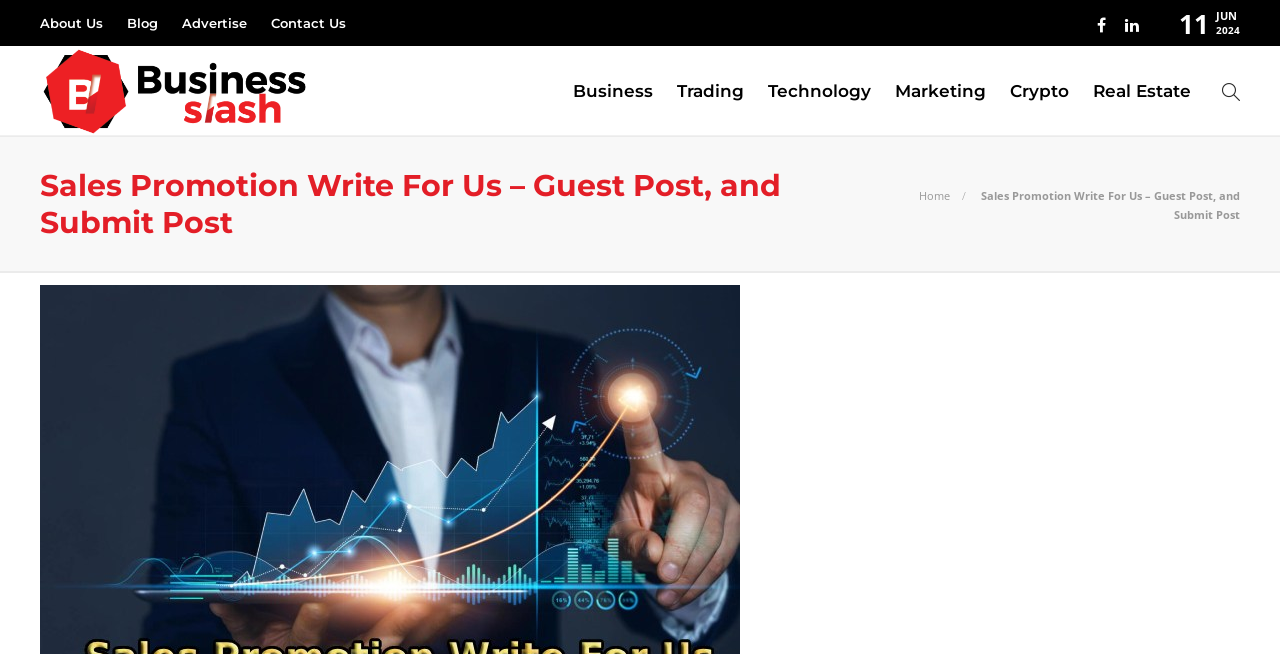Please locate the bounding box coordinates of the element that needs to be clicked to achieve the following instruction: "Contact Us". The coordinates should be four float numbers between 0 and 1, i.e., [left, top, right, bottom].

[0.212, 0.005, 0.27, 0.066]